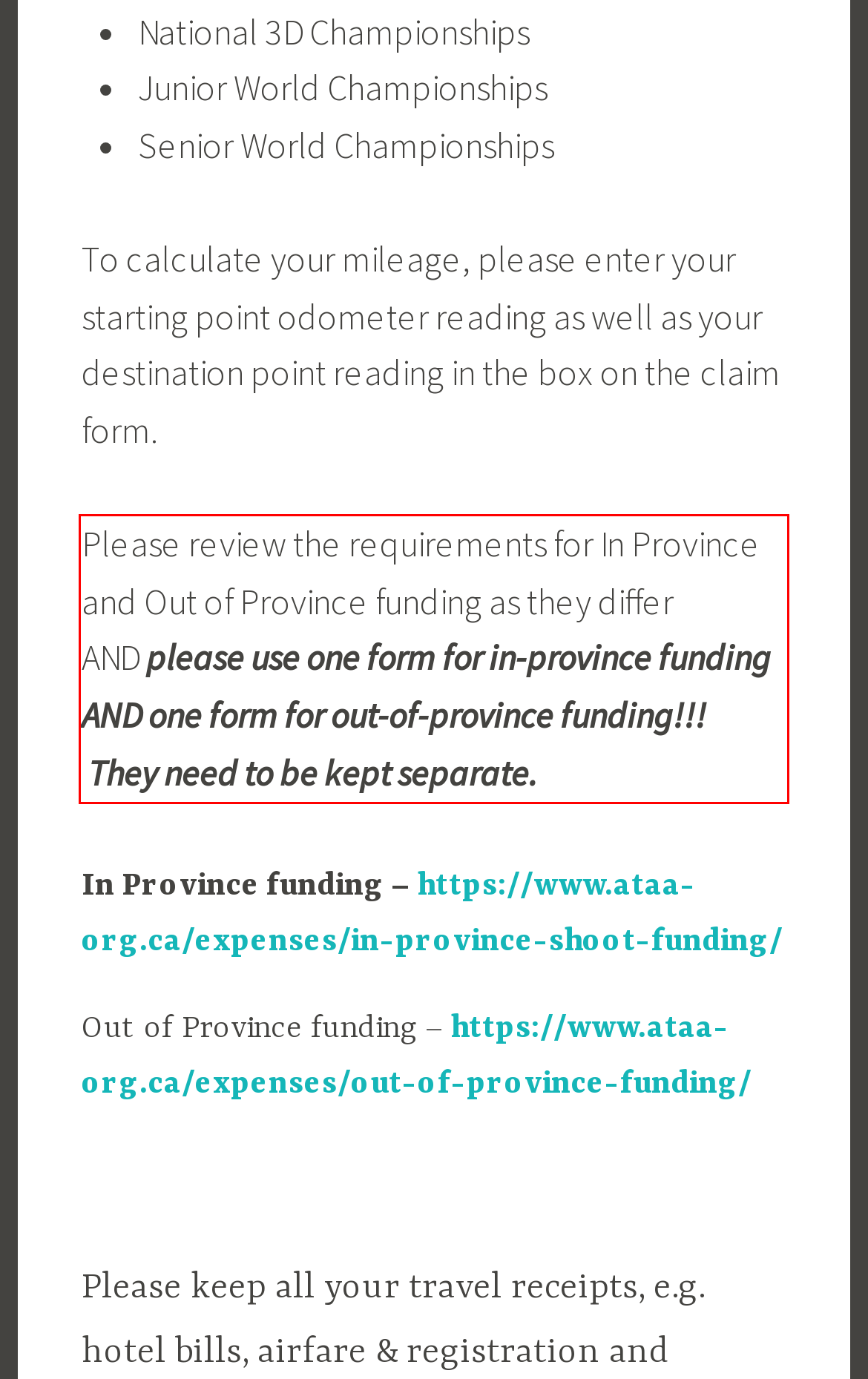Given a screenshot of a webpage, identify the red bounding box and perform OCR to recognize the text within that box.

Please review the requirements for In Province and Out of Province funding as they differ AND please use one form for in-province funding AND one form for out-of-province funding!!! They need to be kept separate.